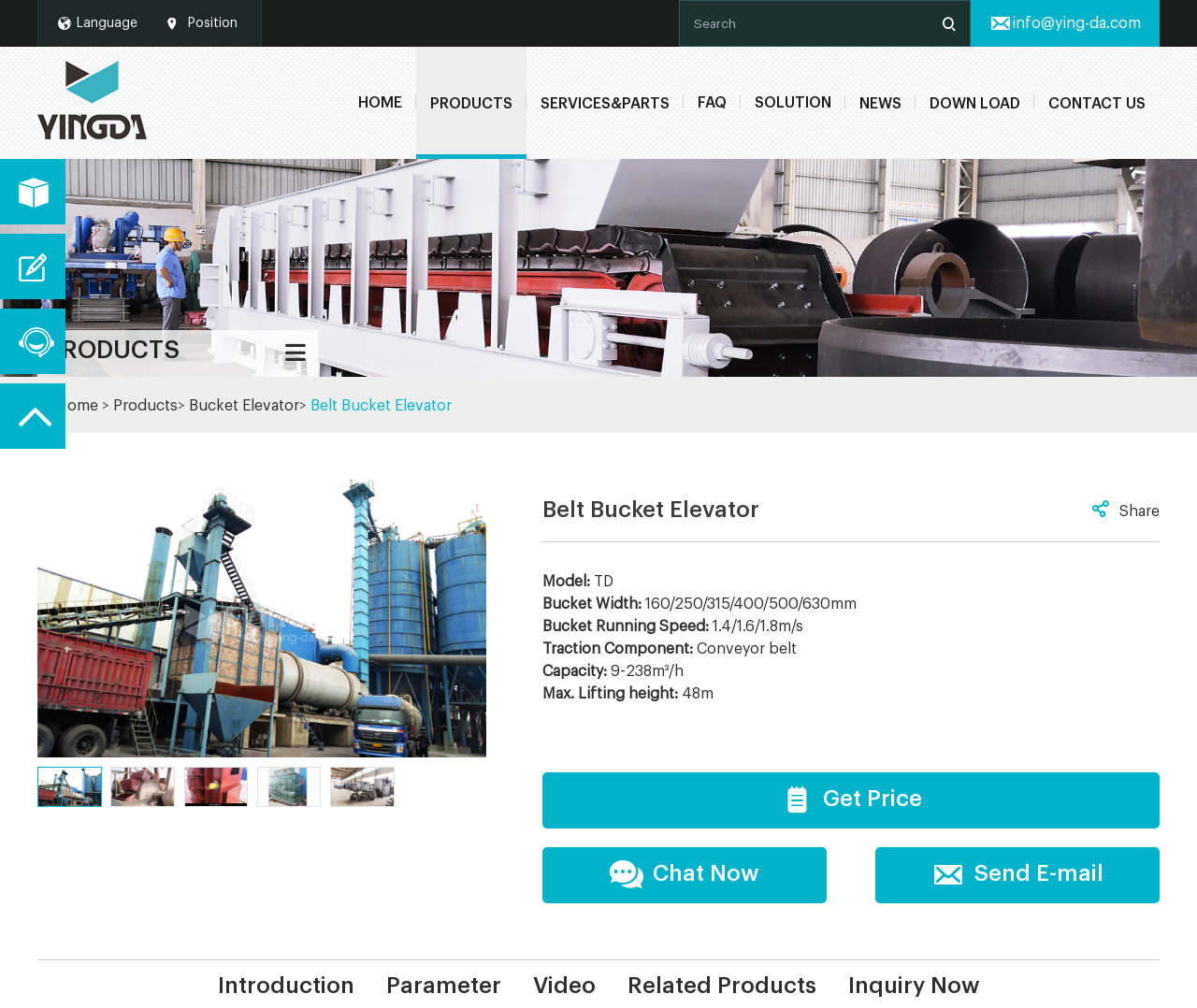Kindly provide the bounding box coordinates of the section you need to click on to fulfill the given instruction: "Contact Us".

[0.864, 0.046, 0.969, 0.158]